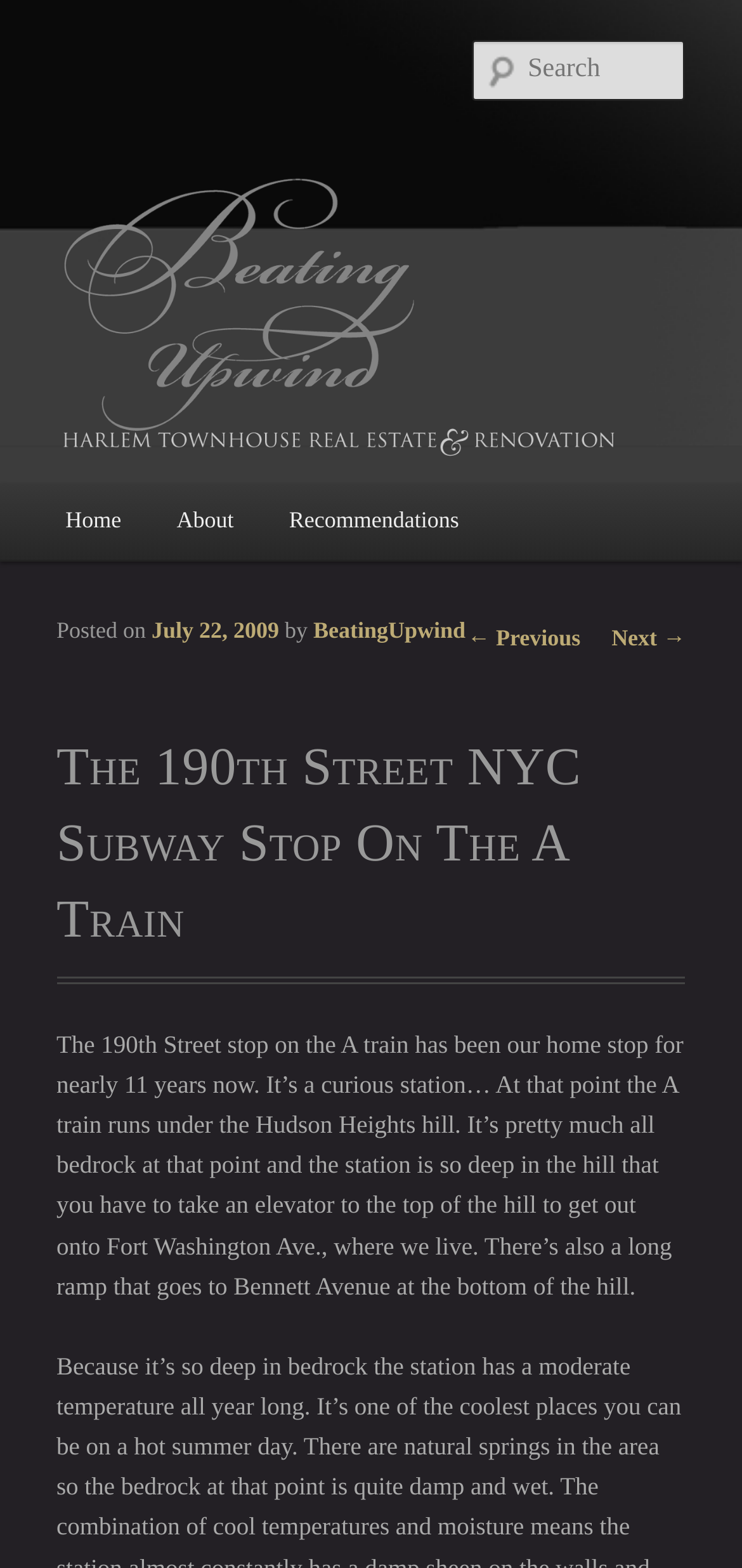Provide the bounding box coordinates of the section that needs to be clicked to accomplish the following instruction: "View previous post."

[0.63, 0.398, 0.782, 0.415]